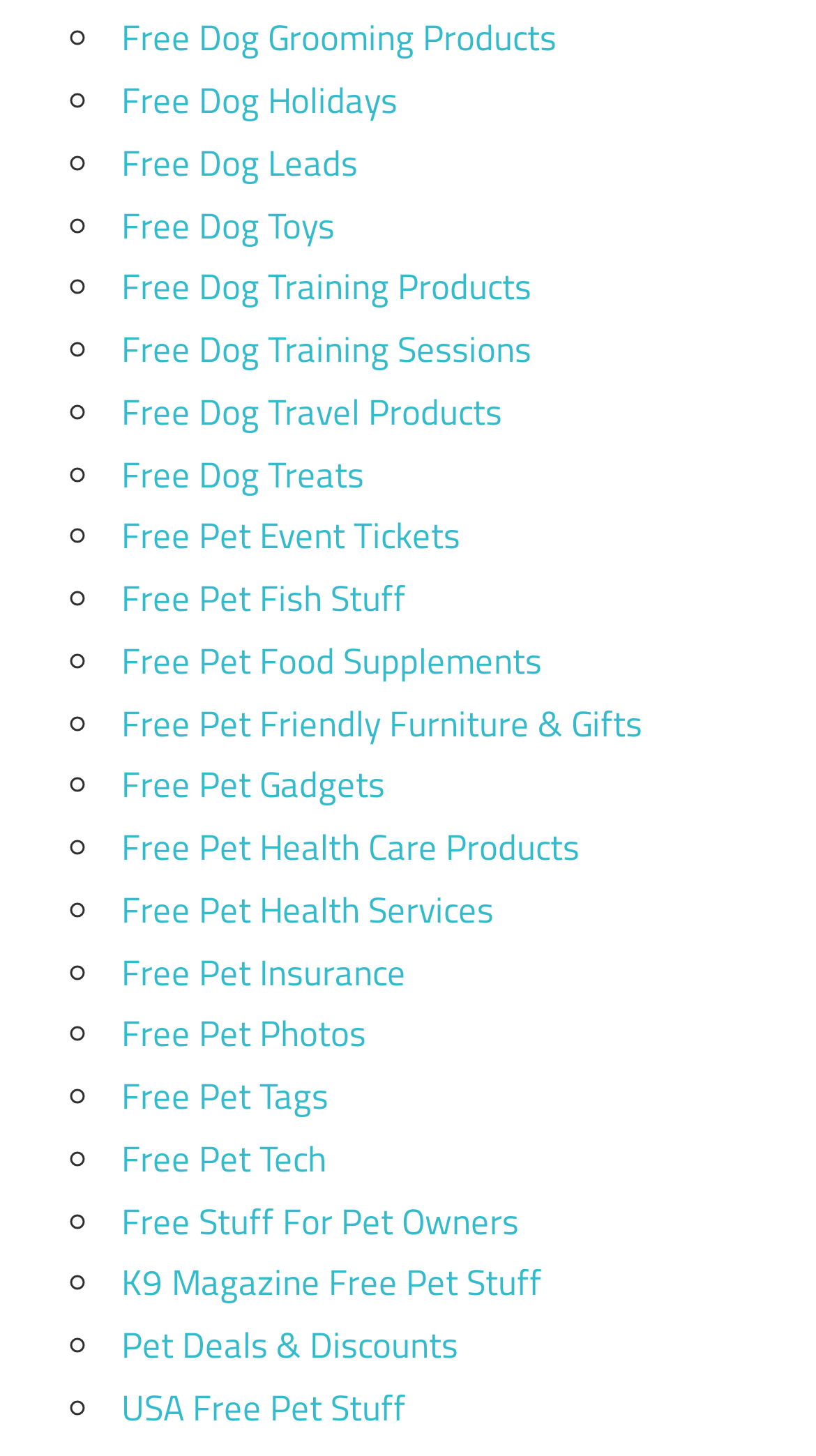Is the webpage specific to a particular type of pet?
Kindly answer the question with as much detail as you can.

While the webpage does list several links related to dogs, it also includes links related to other pets, such as pet fish and pet owners in general, suggesting that the webpage is not specific to a particular type of pet.